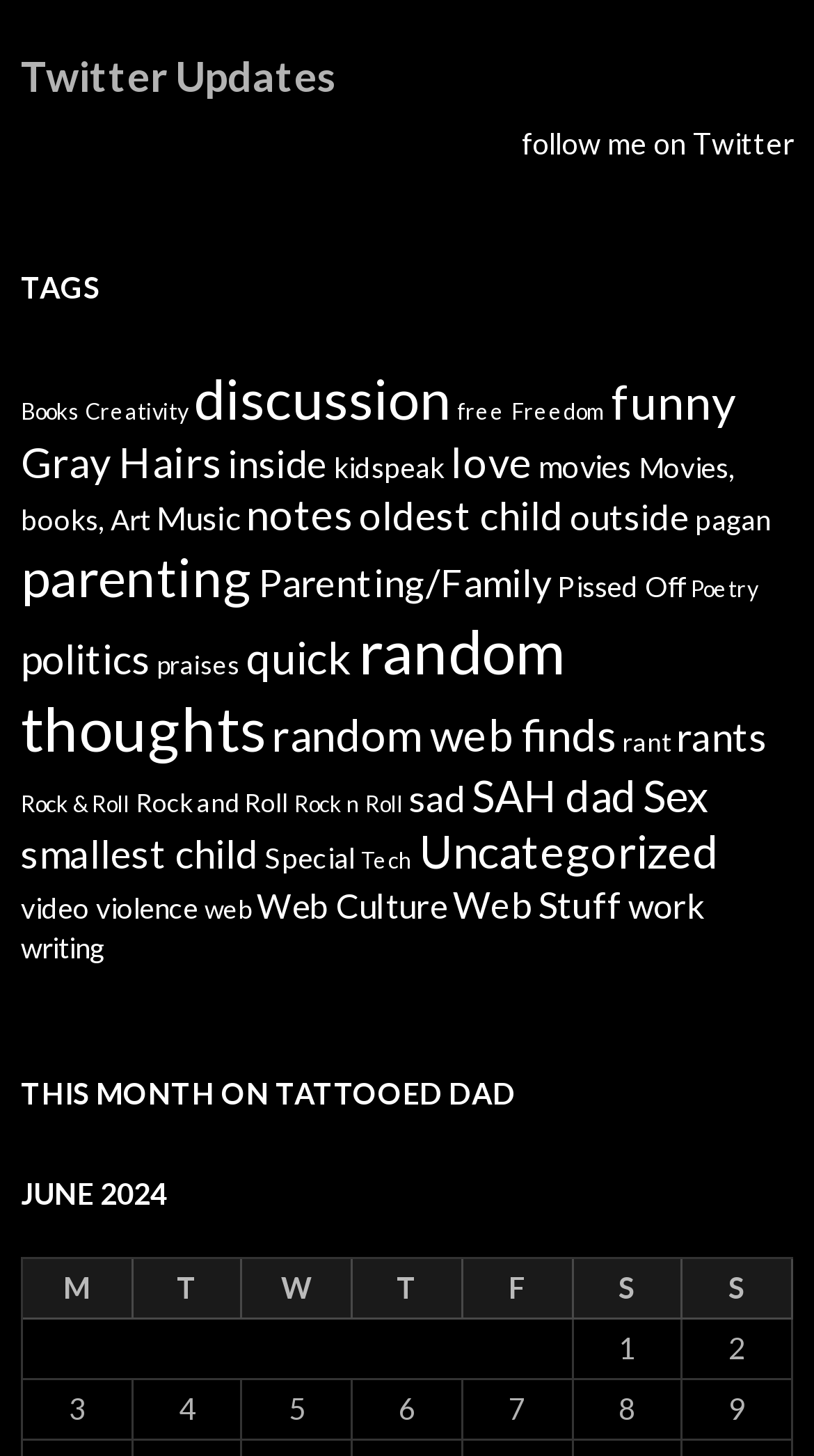Can you find the bounding box coordinates of the area I should click to execute the following instruction: "View Books"?

[0.026, 0.273, 0.097, 0.292]